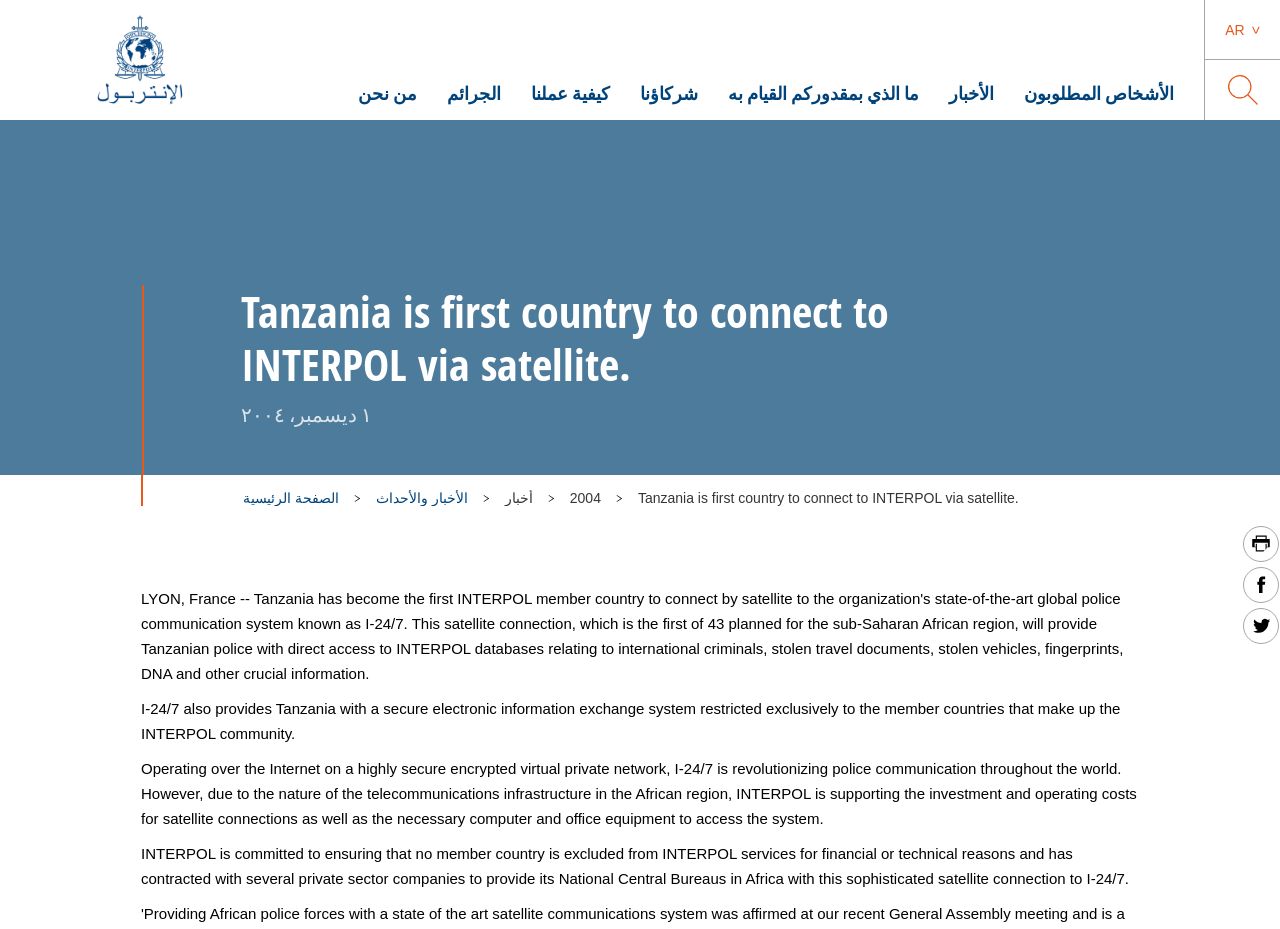Please specify the coordinates of the bounding box for the element that should be clicked to carry out this instruction: "Go to the الصفحة الرئيسية page". The coordinates must be four float numbers between 0 and 1, formatted as [left, top, right, bottom].

[0.19, 0.527, 0.265, 0.545]